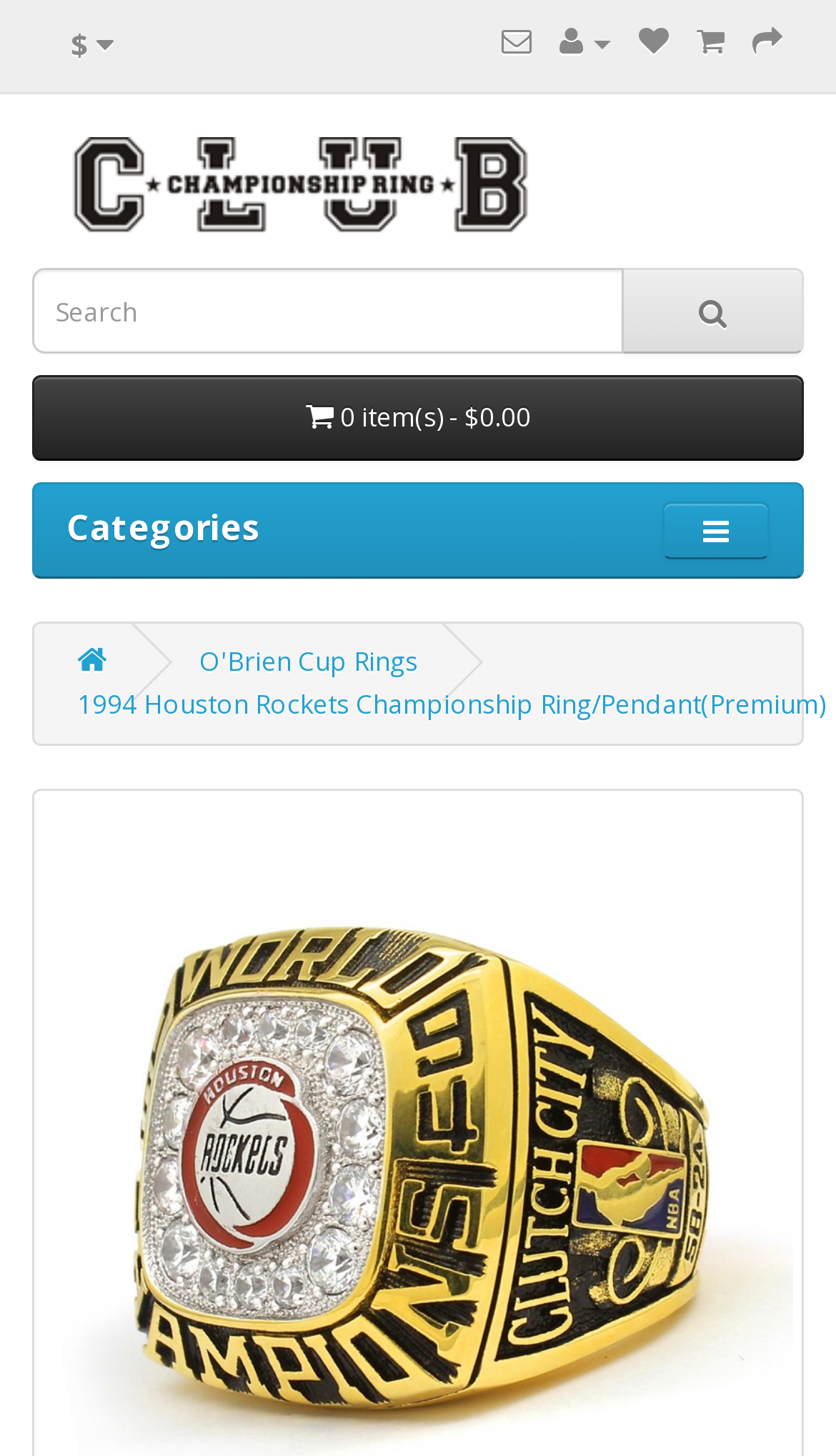Please determine the bounding box coordinates of the element to click on in order to accomplish the following task: "Search for a product". Ensure the coordinates are four float numbers ranging from 0 to 1, i.e., [left, top, right, bottom].

[0.038, 0.184, 0.746, 0.243]